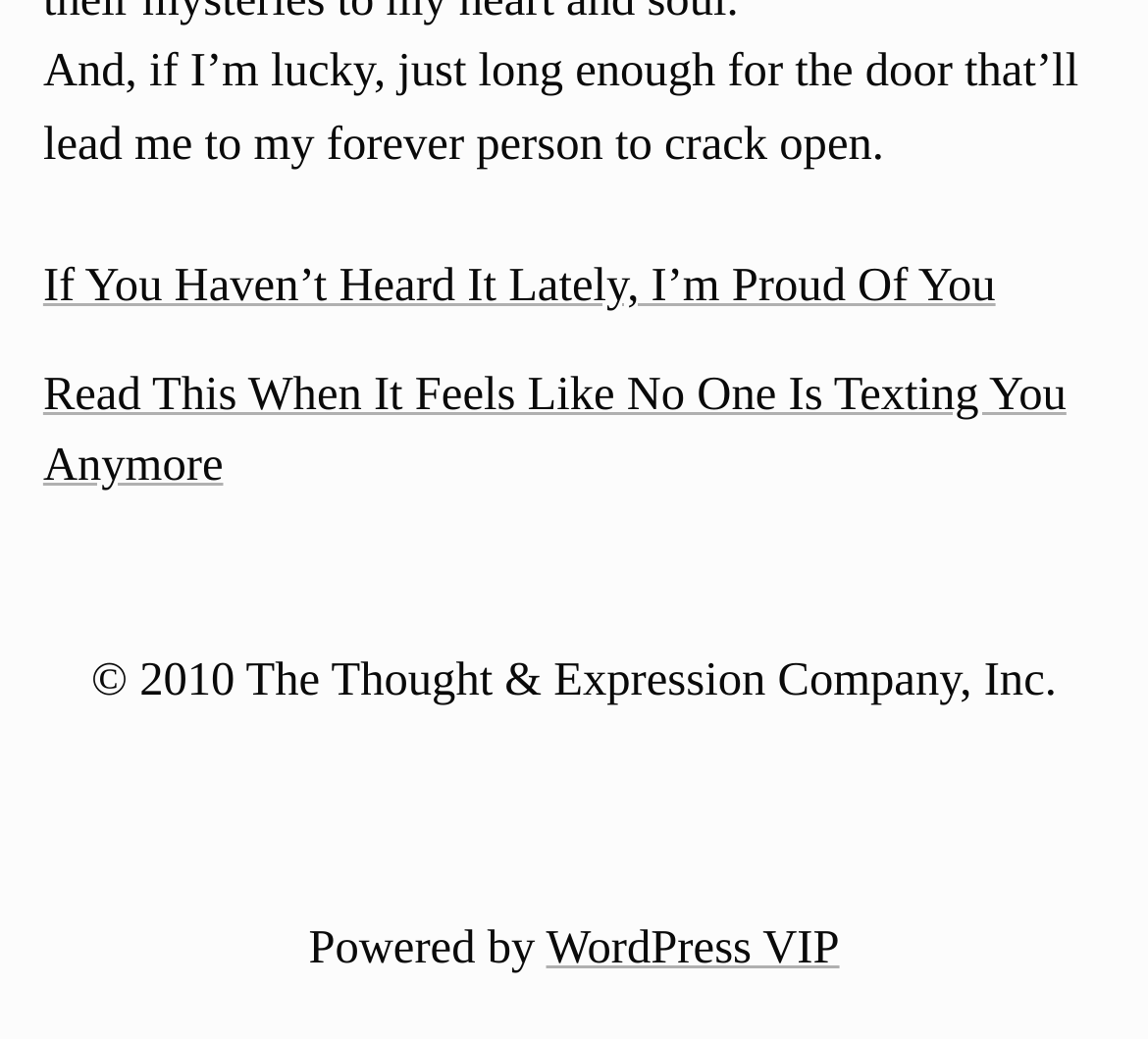Kindly respond to the following question with a single word or a brief phrase: 
How many navigation links are there?

2